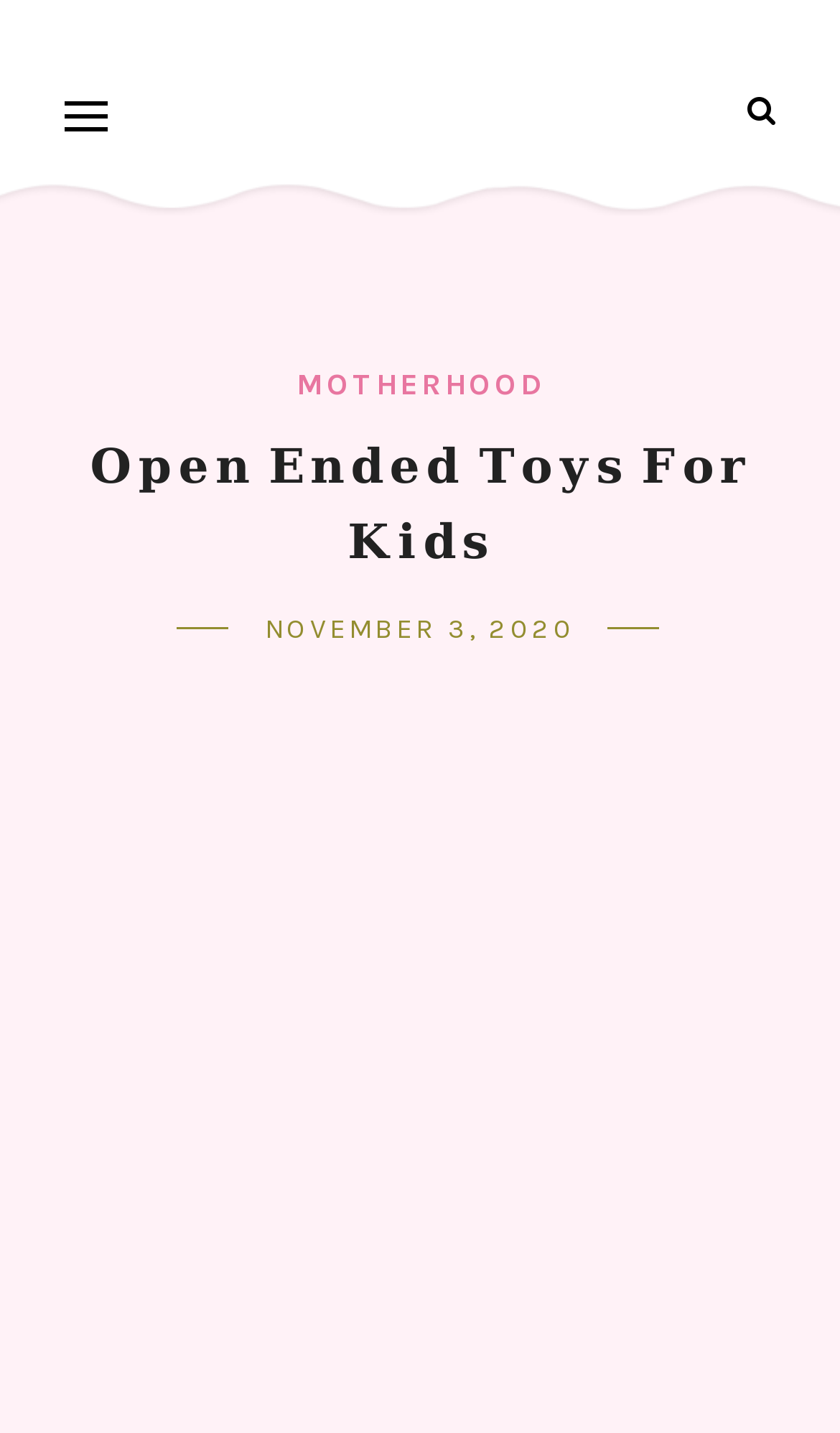Is there a search button on the website?
Deliver a detailed and extensive answer to the question.

There is a button element with no text, but it is likely to be a search button based on its position and the fact that it is a button element.